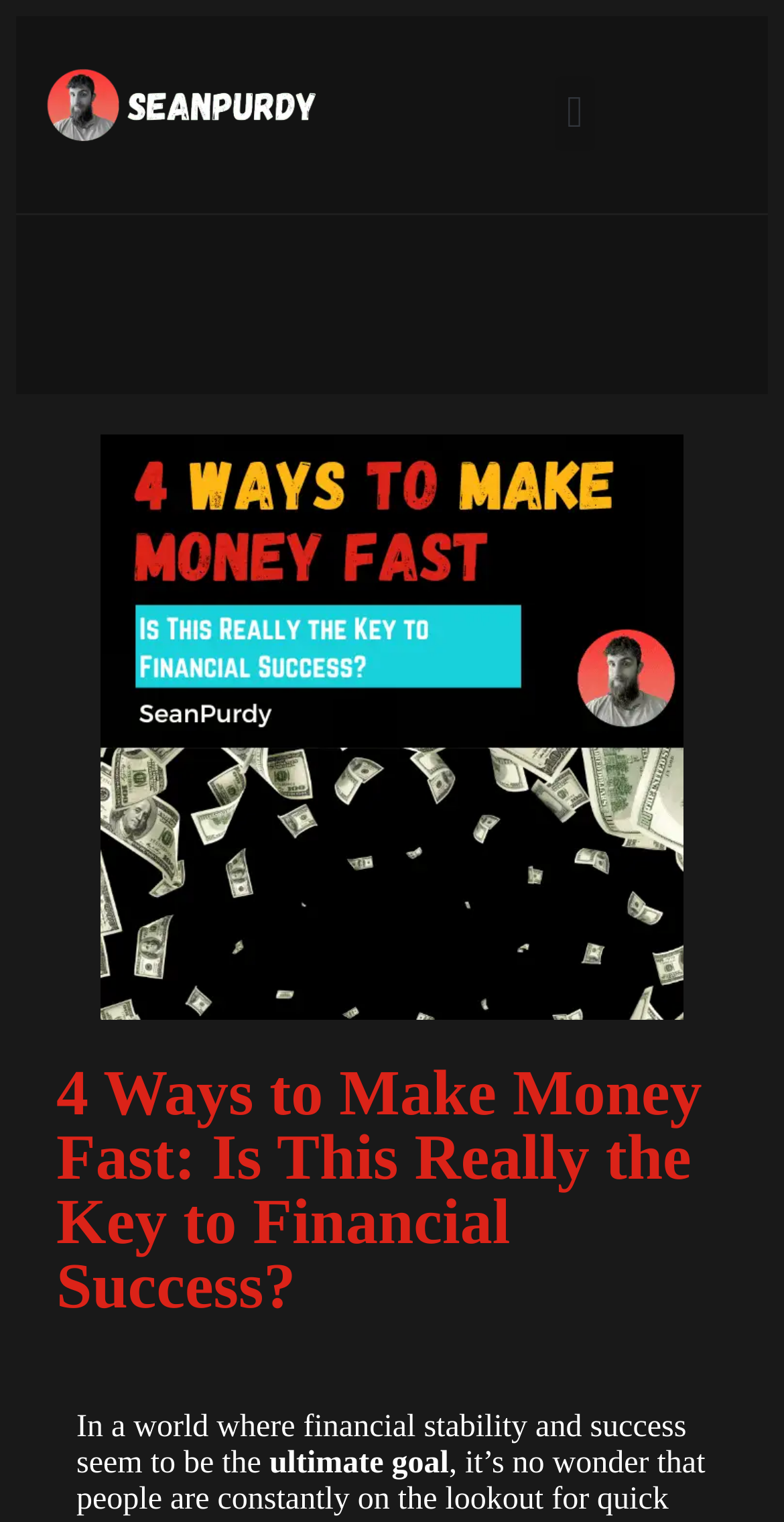Describe all the significant parts and information present on the webpage.

The webpage appears to be an article or blog post titled "4 Ways to Make Money Fast: Is This Really the Key to Financial Success?" by Sean Purdy. At the top left, there is a link to the author's profile, accompanied by a small image of Sean Purdy. 

To the top right, there is a button labeled "Menu Toggle" which is currently not expanded. Below the author's profile link, there is a large image that takes up most of the width of the page, with a caption "4 ways to make money fast". 

The main heading of the article is centered near the top of the page, with a link to the same title. The article begins with a paragraph of text that spans across the page, discussing how people are constantly seeking quick ways to achieve financial stability and success. The text is divided into two parts, with the first part stating "In a world where financial stability and success seem to be the" and the second part continuing with "ultimate goal".